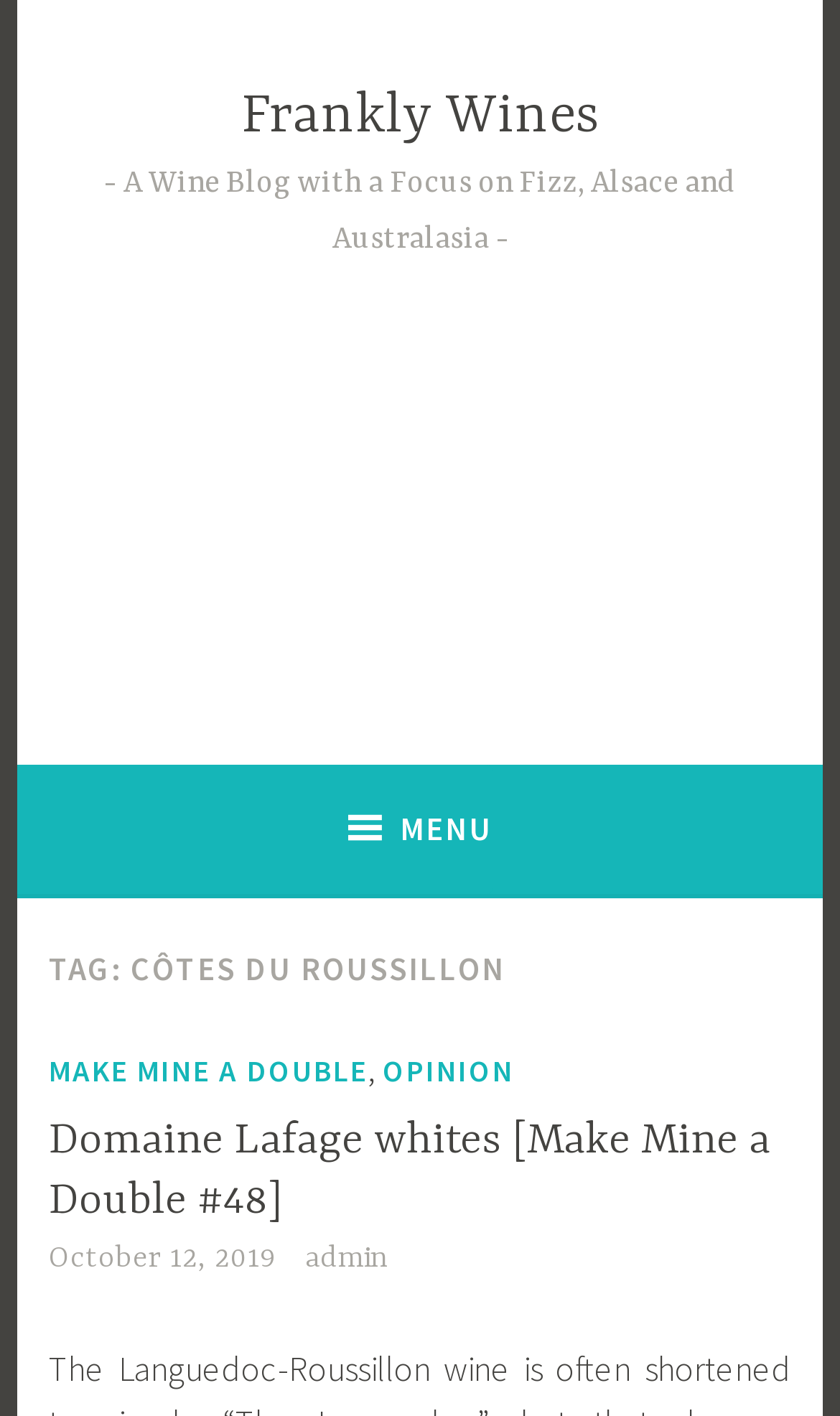Identify the title of the webpage and provide its text content.

TAG: CÔTES DU ROUSSILLON